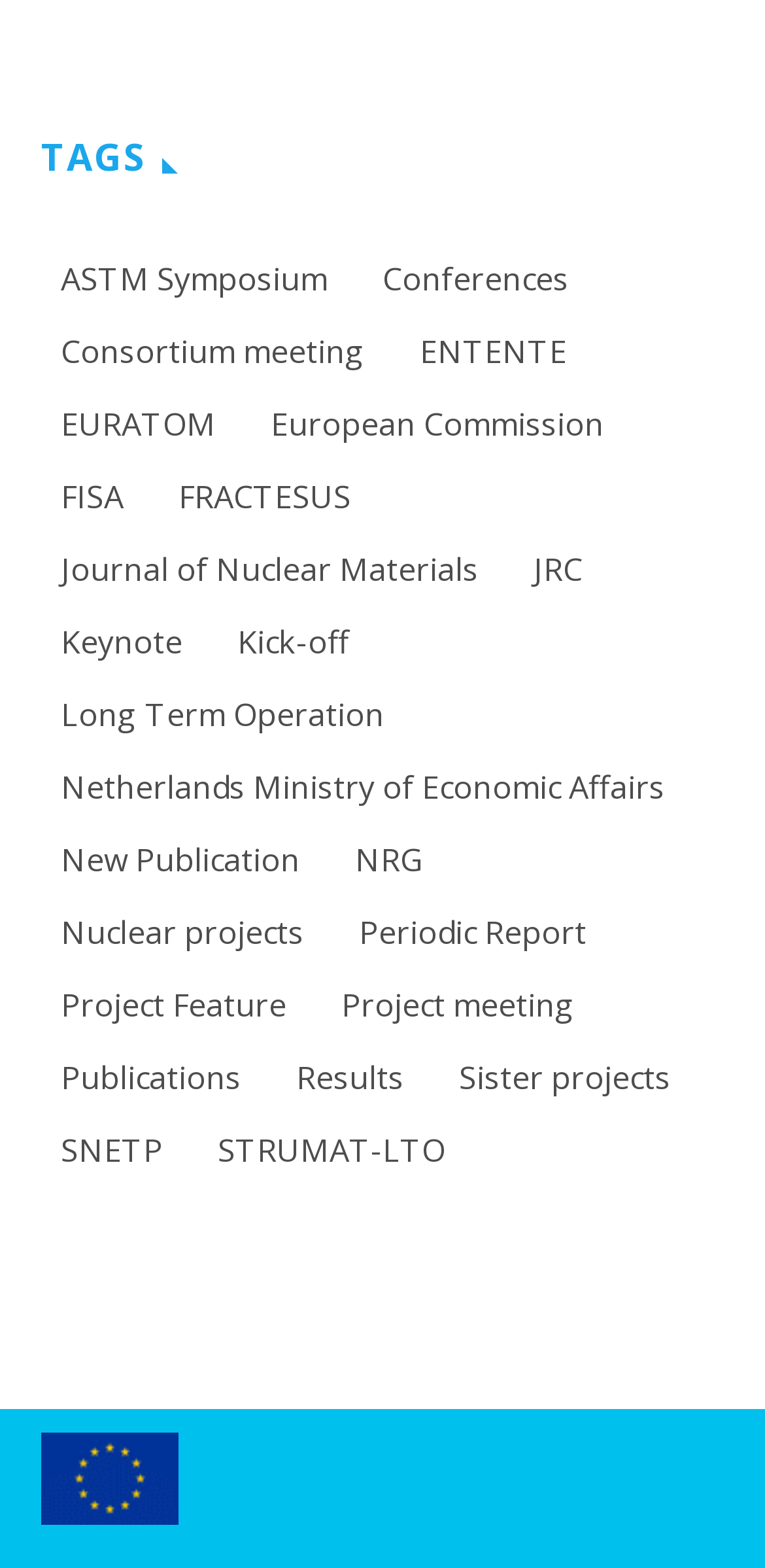Find the bounding box coordinates corresponding to the UI element with the description: "Long Term Operation". The coordinates should be formatted as [left, top, right, bottom], with values as floats between 0 and 1.

[0.054, 0.437, 0.528, 0.476]